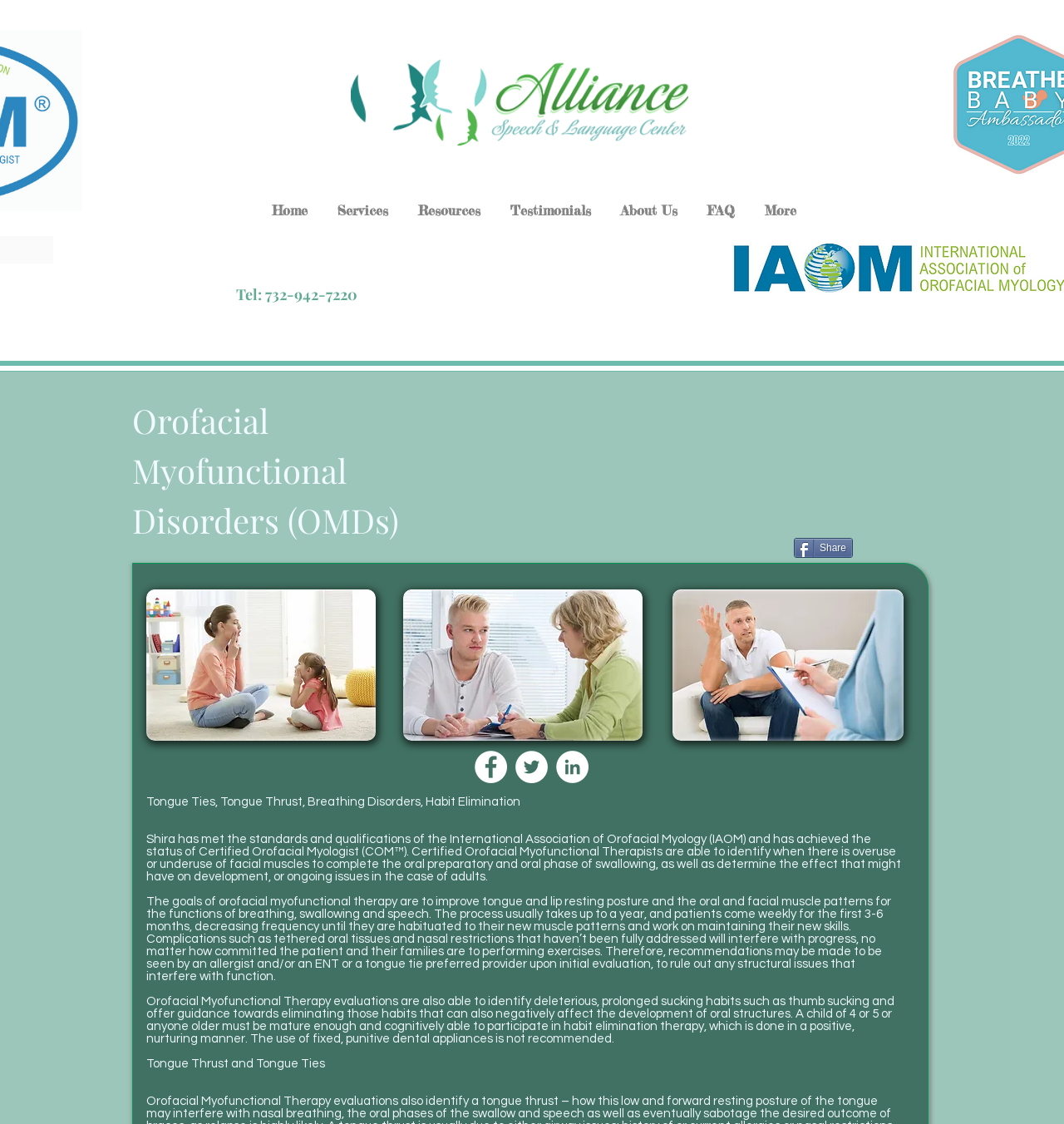Can you determine the bounding box coordinates of the area that needs to be clicked to fulfill the following instruction: "Click the 'About Us' link"?

[0.57, 0.17, 0.651, 0.191]